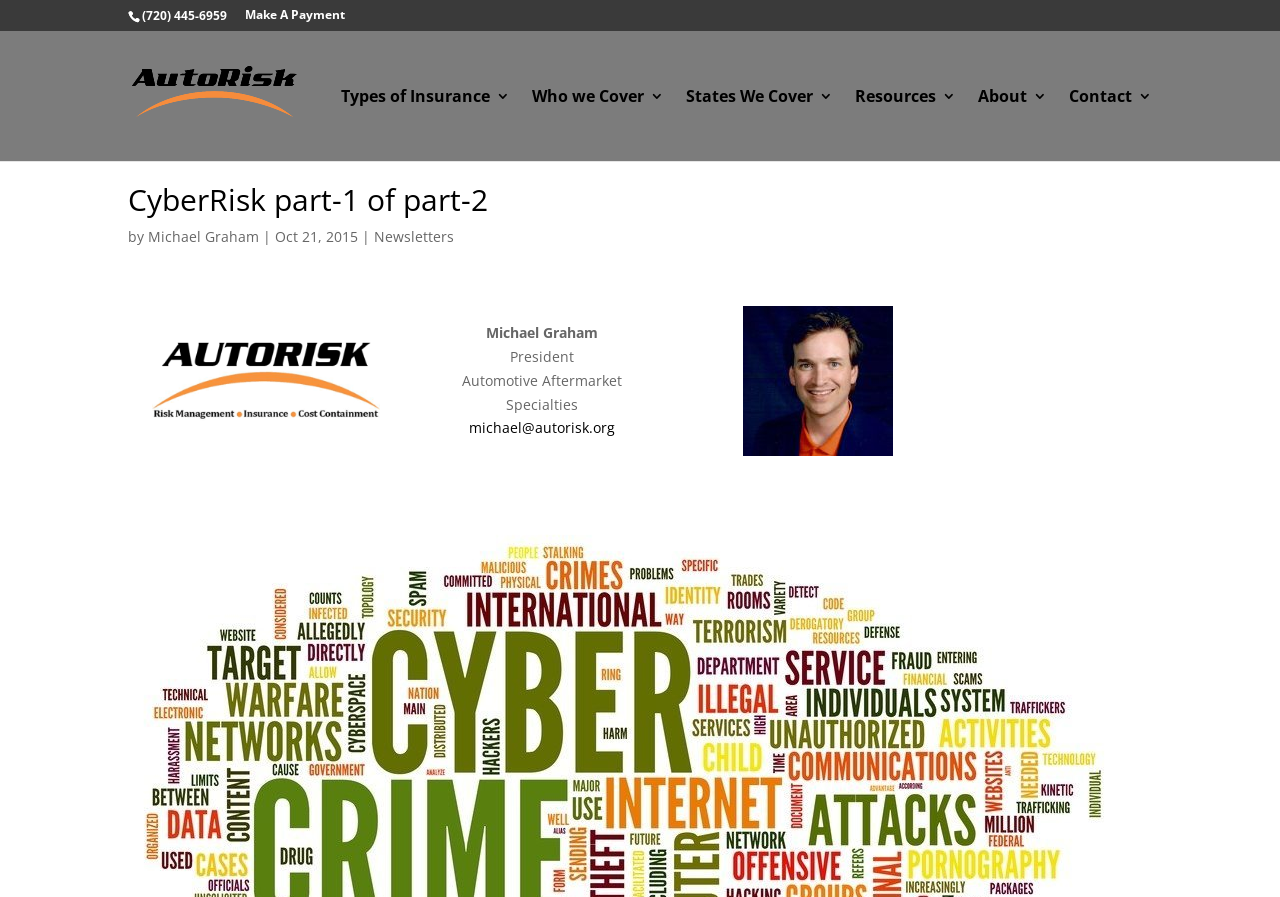Refer to the image and provide an in-depth answer to the question:
What is the phone number on the webpage?

The phone number can be found on the top part of the webpage, it's a link with the text '(720) 445-6959'.